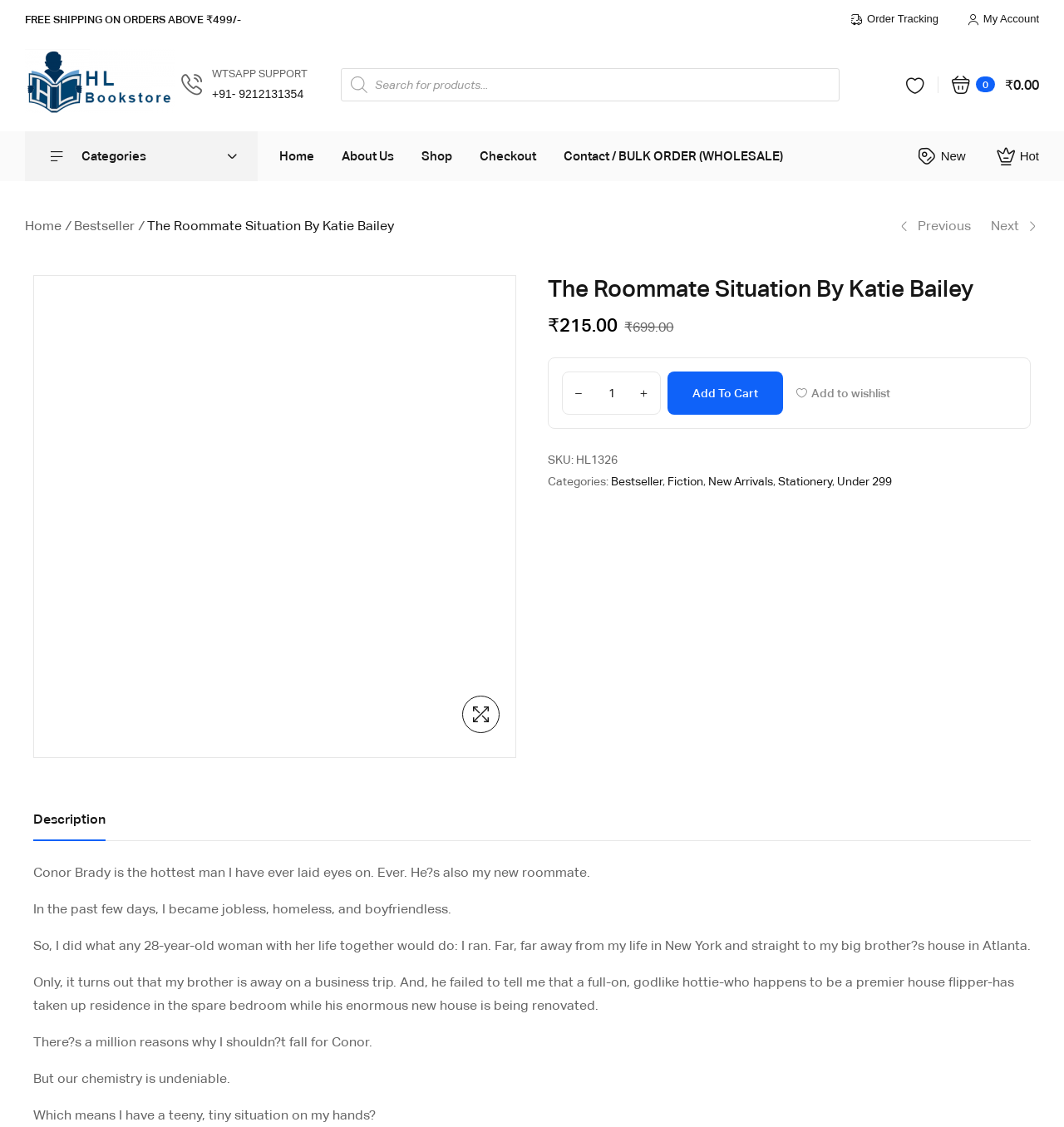Find and specify the bounding box coordinates that correspond to the clickable region for the instruction: "View my account".

[0.906, 0.01, 0.977, 0.024]